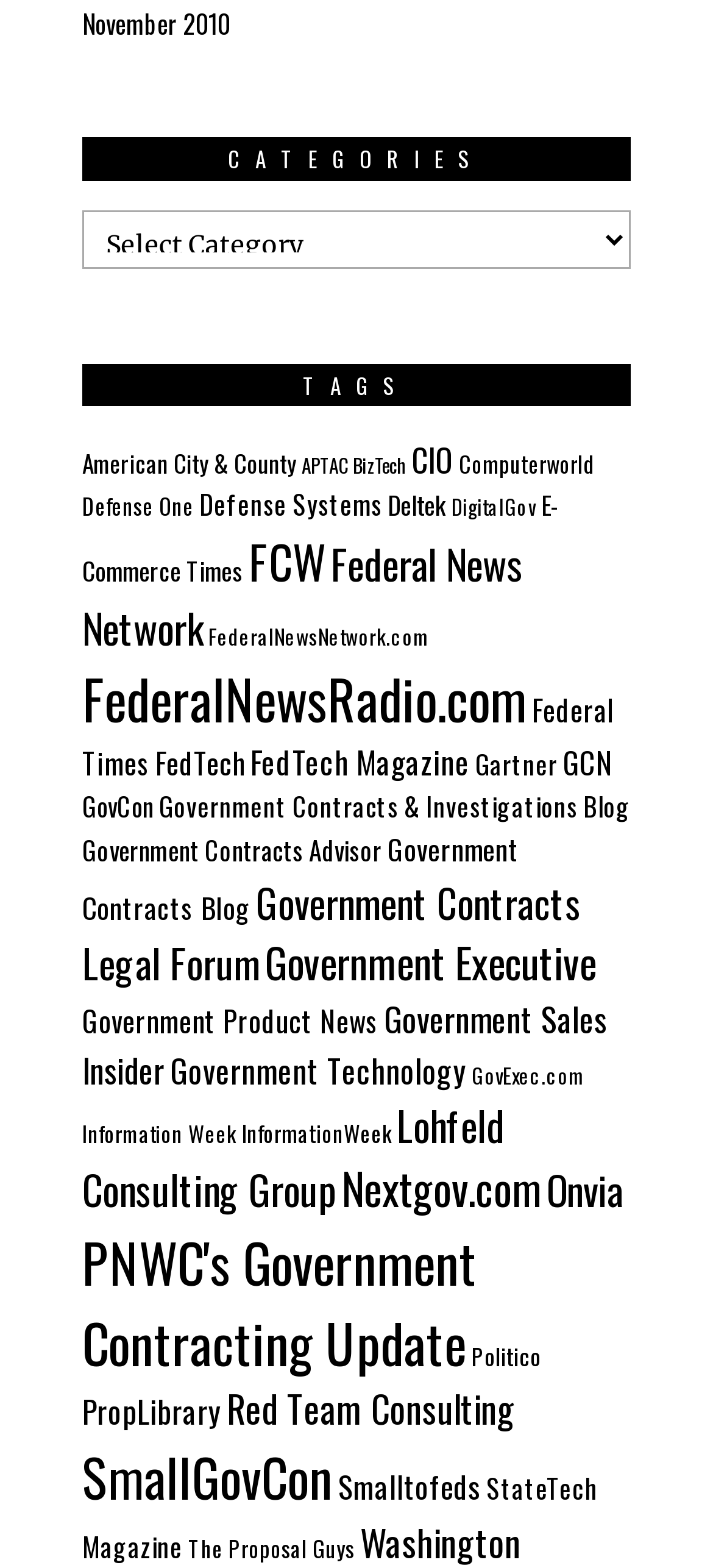Using a single word or phrase, answer the following question: 
How many items are in the 'FCW' tag?

250